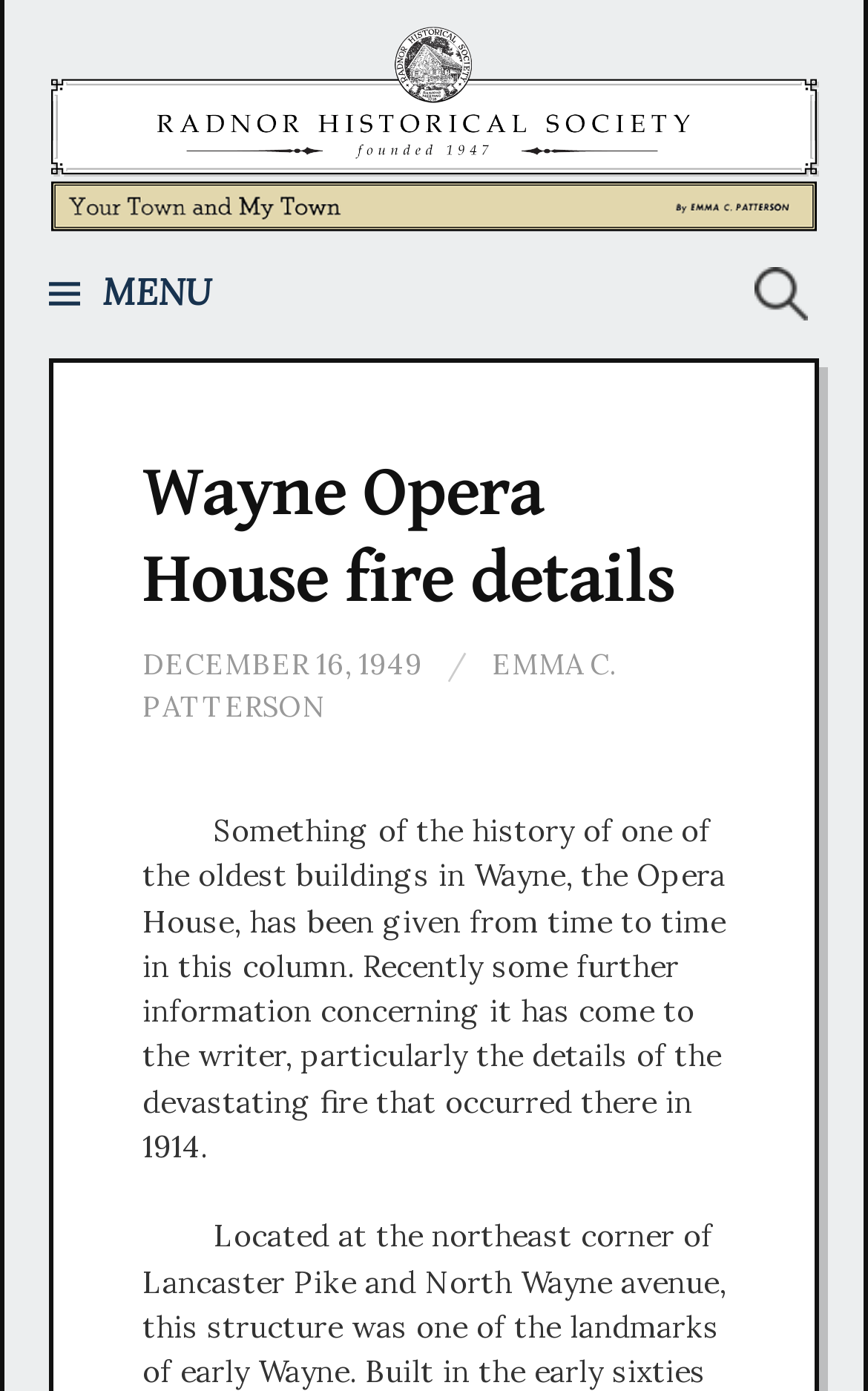What happened to the Opera House in 1914?
Please look at the screenshot and answer in one word or a short phrase.

devastating fire